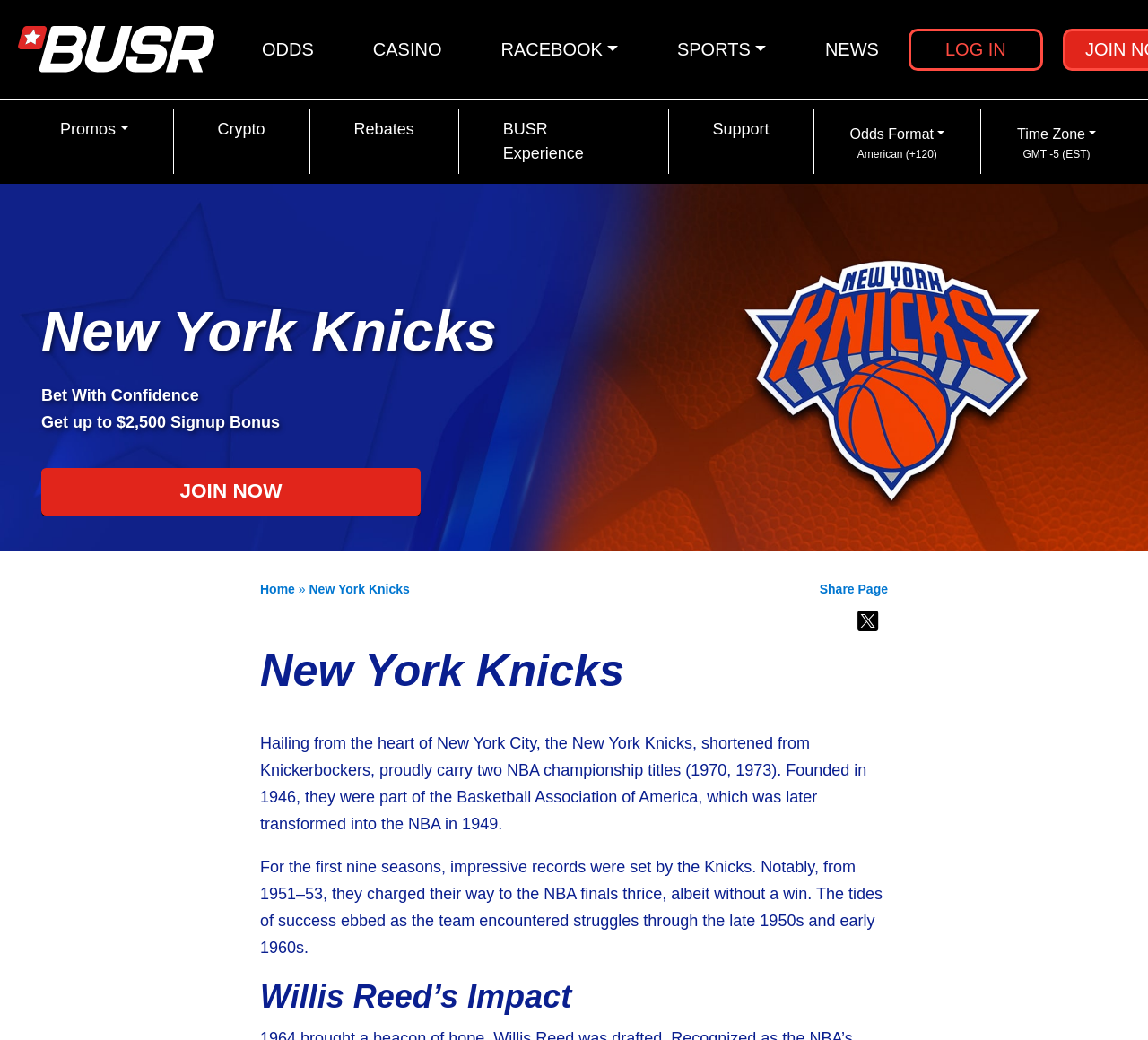Provide the bounding box coordinates of the section that needs to be clicked to accomplish the following instruction: "Click on the JOIN NOW button."

[0.036, 0.45, 0.366, 0.496]